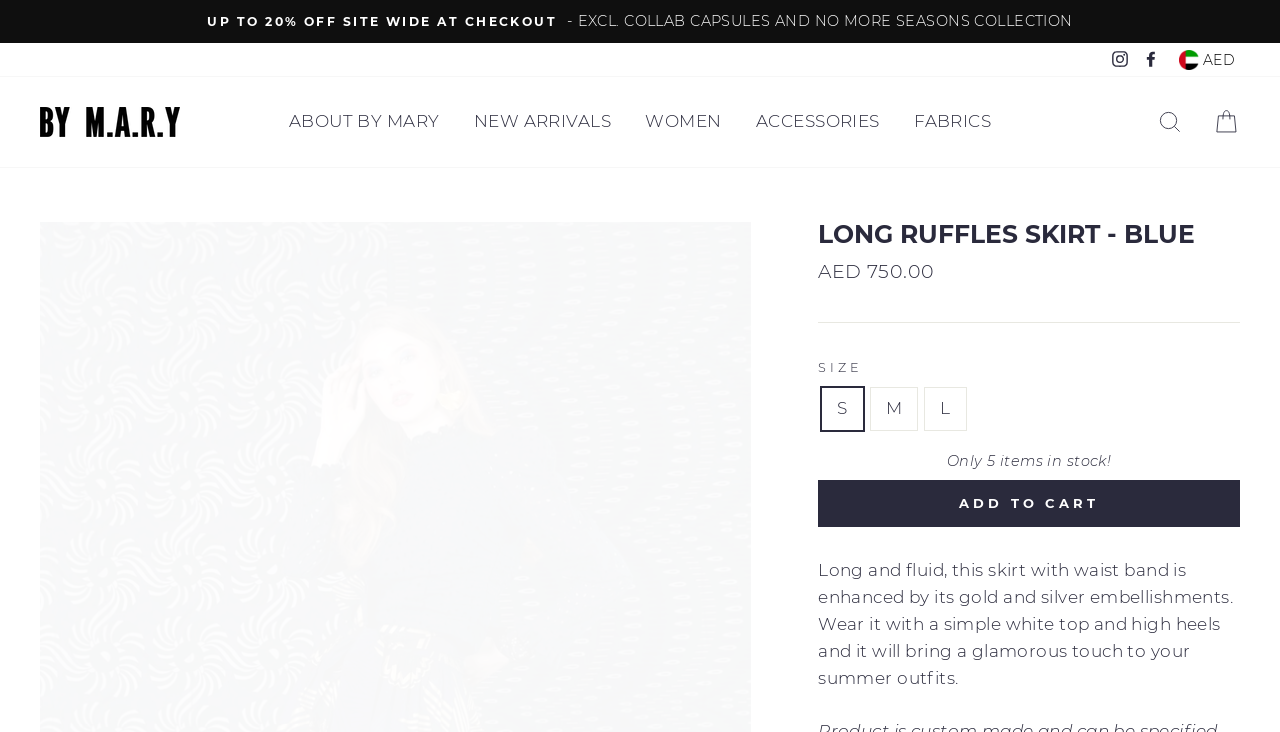Locate the UI element described as follows: "ABOUT BY MARY". Return the bounding box coordinates as four float numbers between 0 and 1 in the order [left, top, right, bottom].

[0.214, 0.137, 0.355, 0.195]